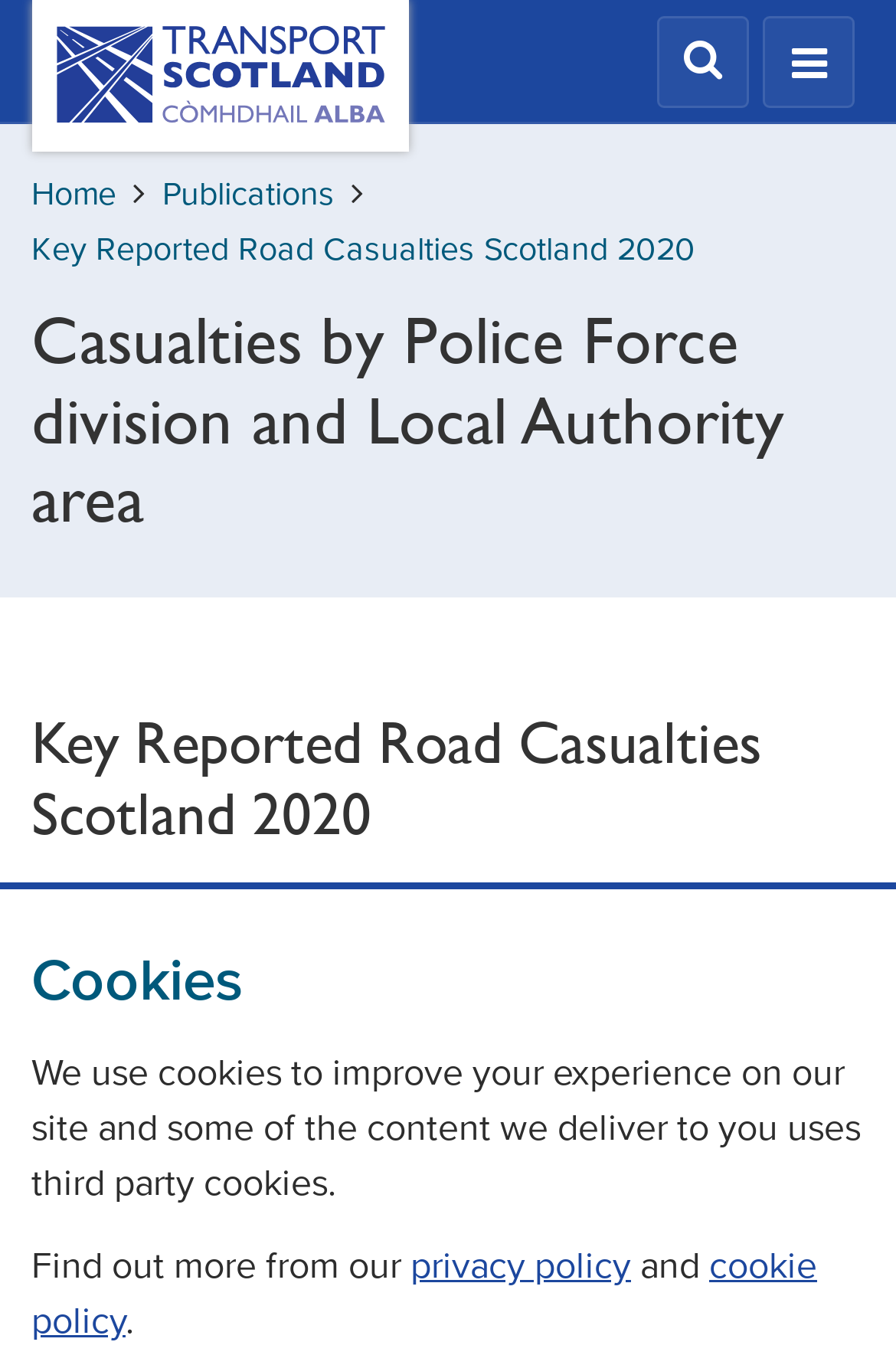What is the purpose of the cookies?
Based on the image, provide a one-word or brief-phrase response.

Improve experience